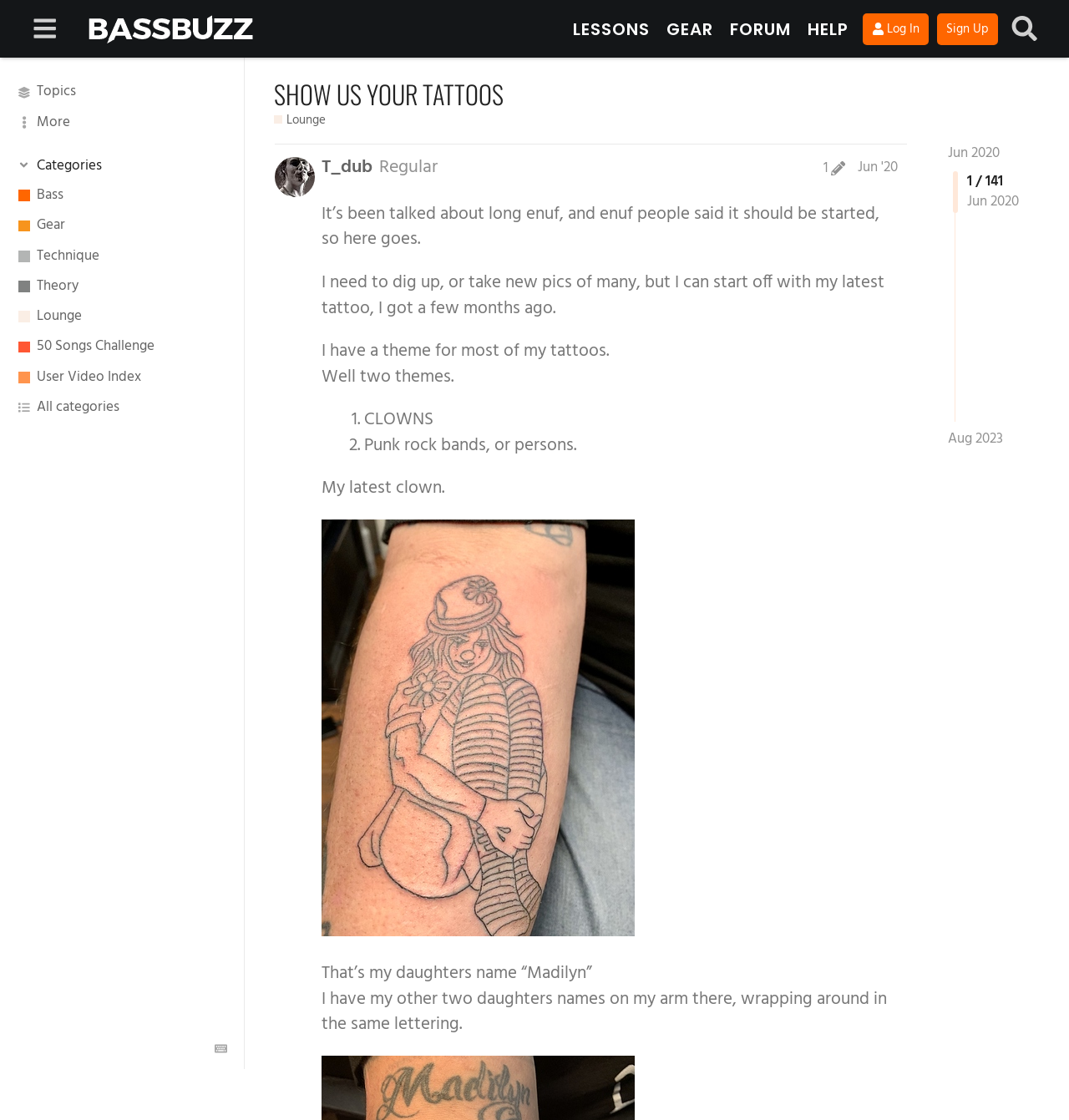Locate the bounding box coordinates of the element I should click to achieve the following instruction: "View the 'Lounge' category".

[0.0, 0.269, 0.228, 0.296]